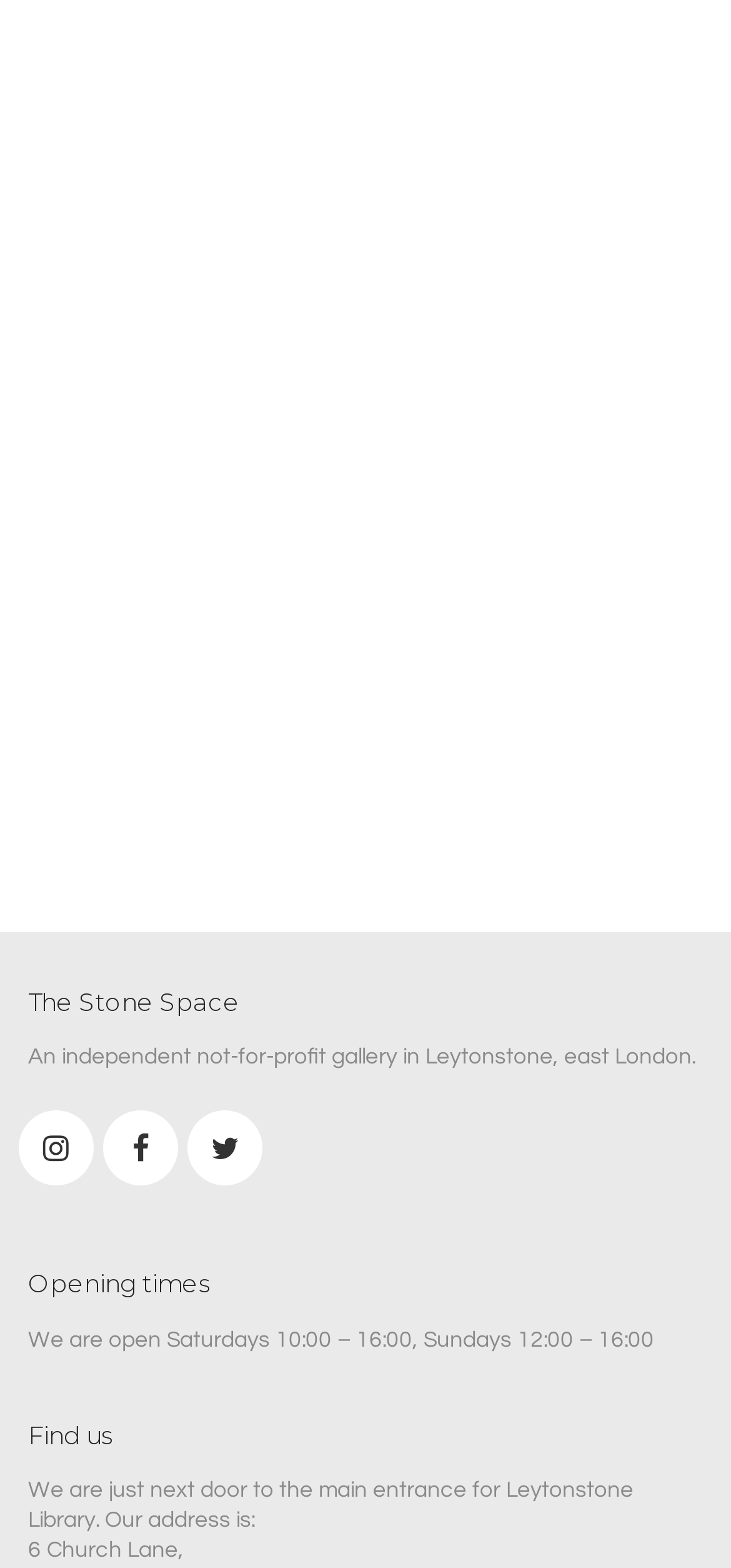Answer the question below with a single word or a brief phrase: 
What are the opening days of The Stone Space?

Saturdays and Sundays